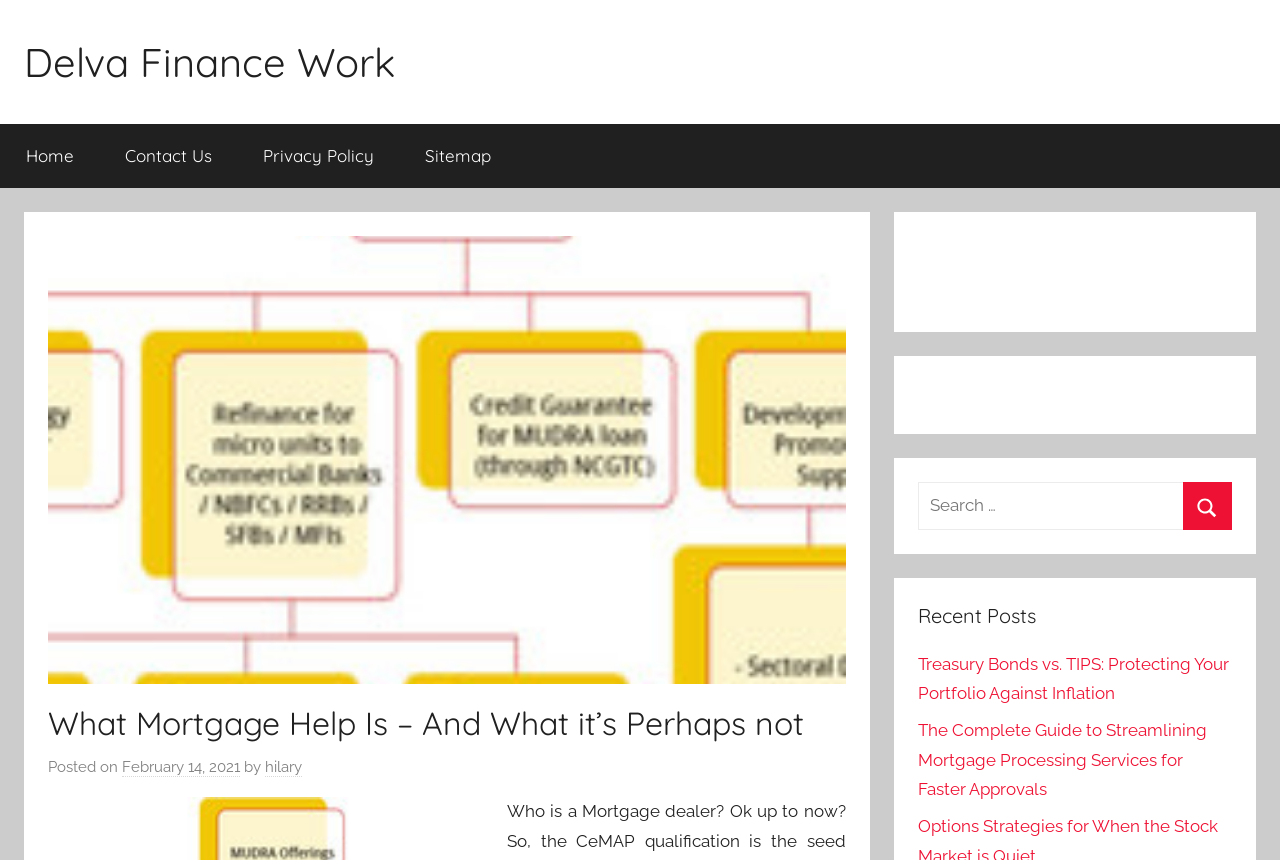Provide the text content of the webpage's main heading.

What Mortgage Help Is – And What it’s Perhaps not